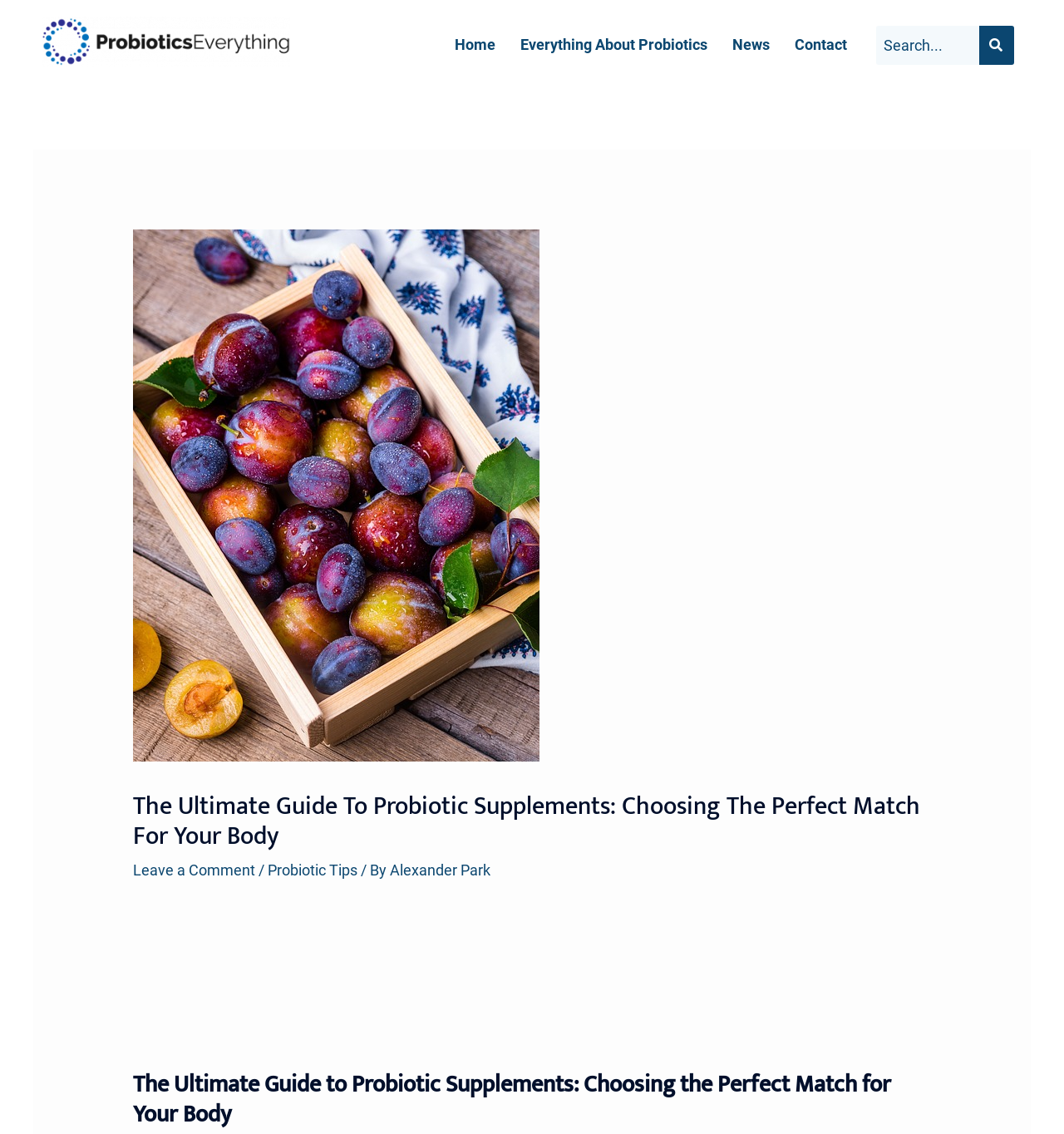Find the bounding box coordinates of the area that needs to be clicked in order to achieve the following instruction: "search for probiotics". The coordinates should be specified as four float numbers between 0 and 1, i.e., [left, top, right, bottom].

[0.824, 0.022, 0.92, 0.057]